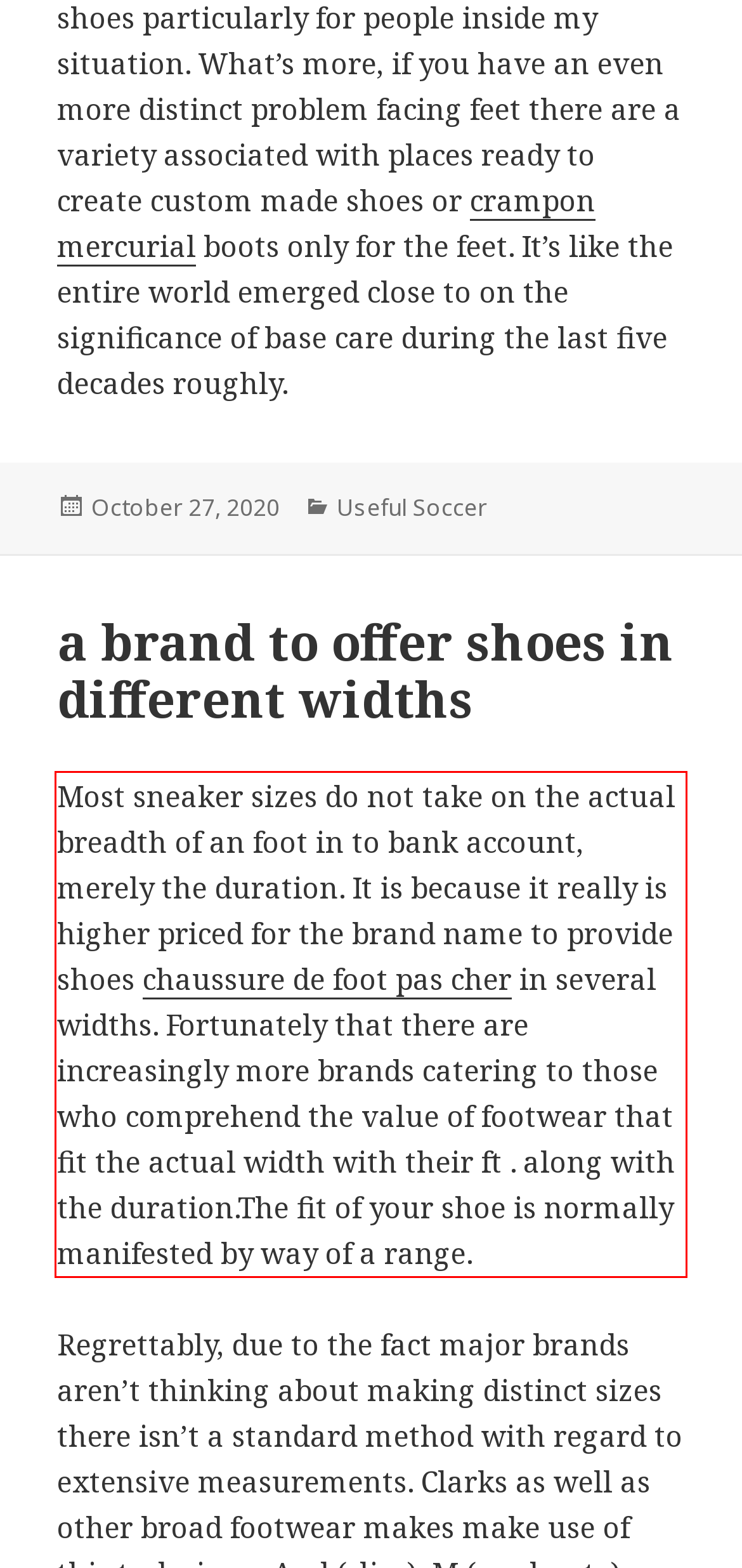Within the screenshot of a webpage, identify the red bounding box and perform OCR to capture the text content it contains.

Most sneaker sizes do not take on the actual breadth of an foot in to bank account, merely the duration. It is because it really is higher priced for the brand name to provide shoes chaussure de foot pas cher in several widths. Fortunately that there are increasingly more brands catering to those who comprehend the value of footwear that fit the actual width with their ft . along with the duration.The fit of your shoe is normally manifested by way of a range.